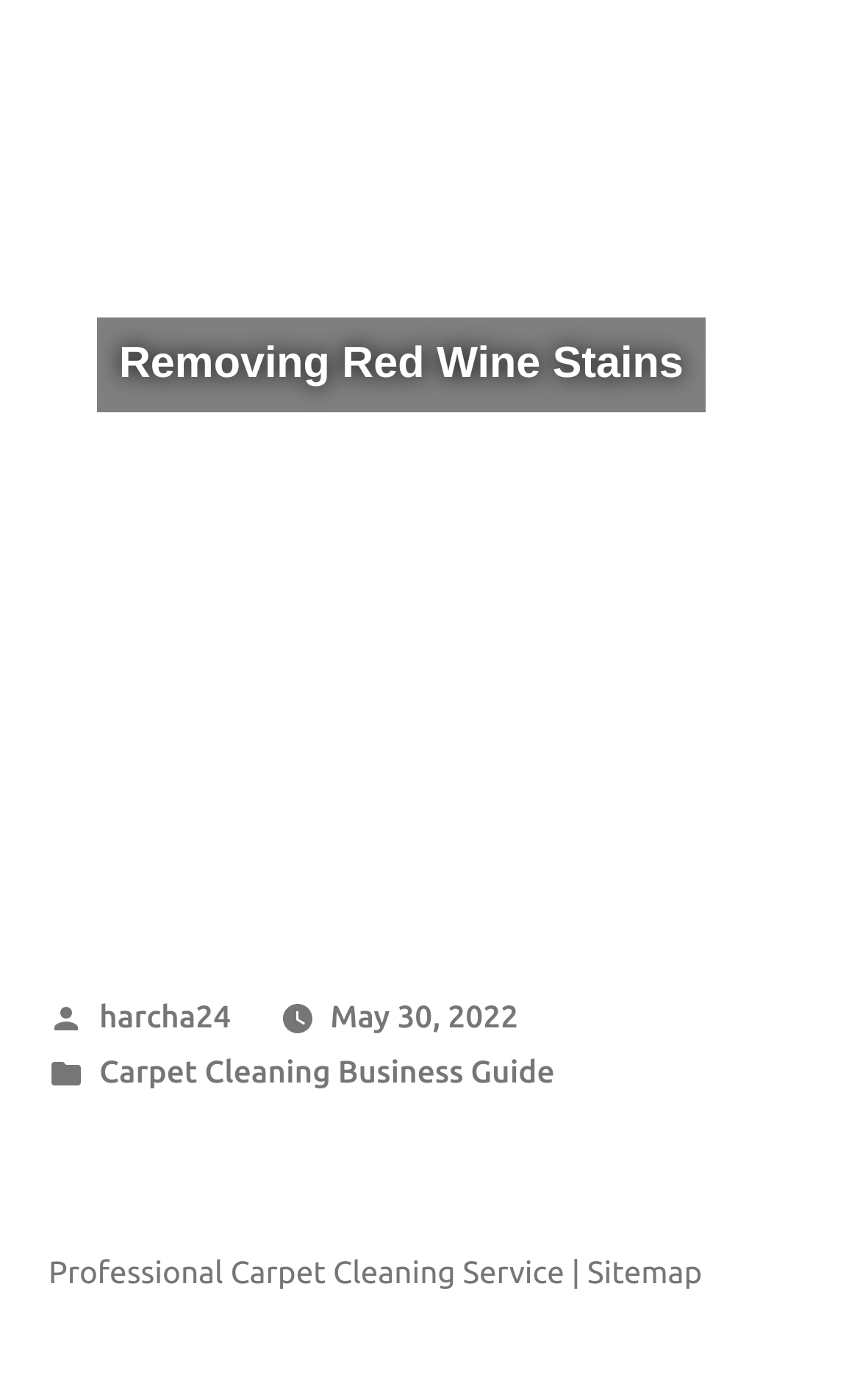Given the webpage screenshot and the description, determine the bounding box coordinates (top-left x, top-left y, bottom-right x, bottom-right y) that define the location of the UI element matching this description: May 30, 2022May 30, 2022

[0.384, 0.713, 0.603, 0.738]